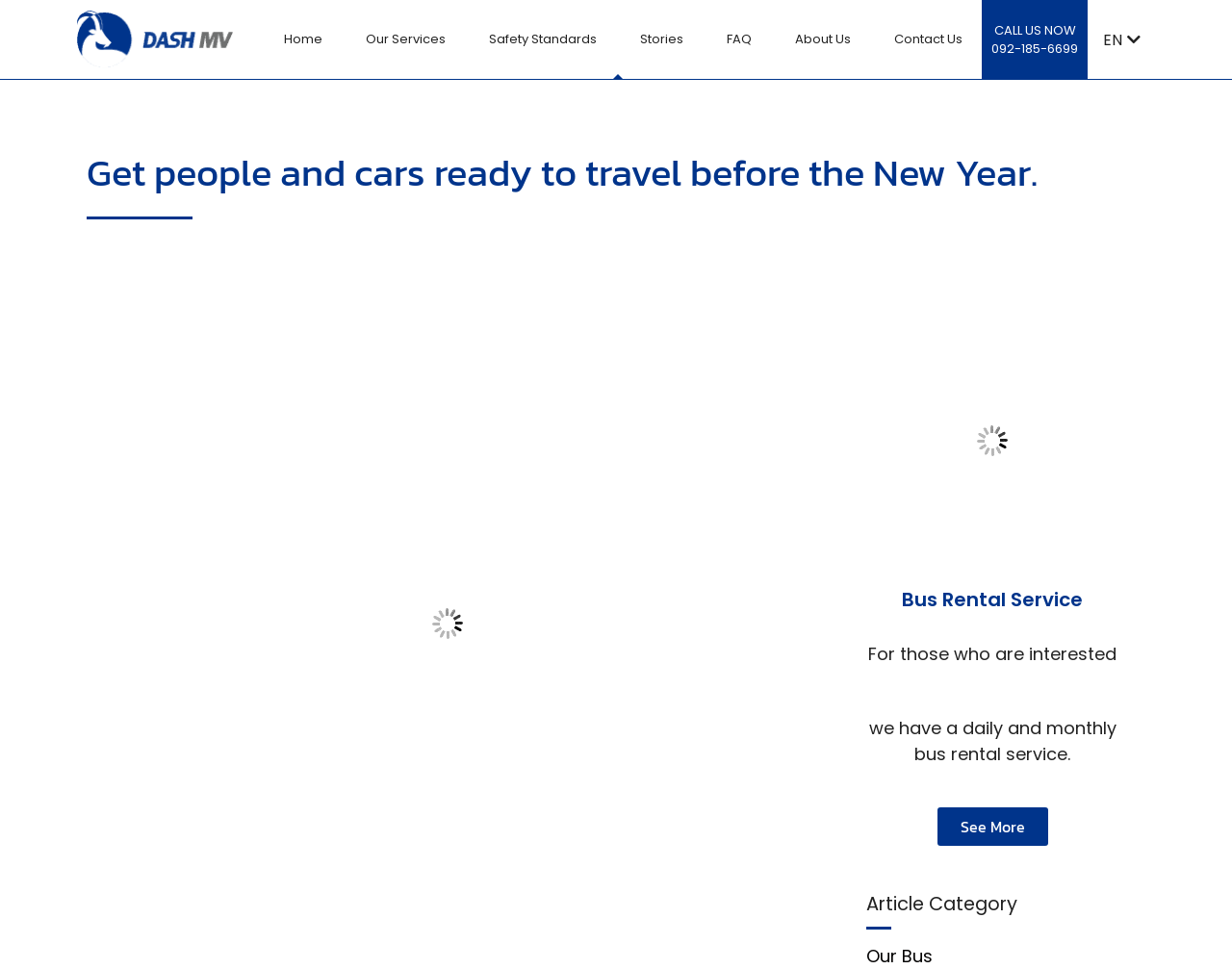Please locate the bounding box coordinates of the element that needs to be clicked to achieve the following instruction: "Contact Us". The coordinates should be four float numbers between 0 and 1, i.e., [left, top, right, bottom].

[0.718, 0.0, 0.789, 0.081]